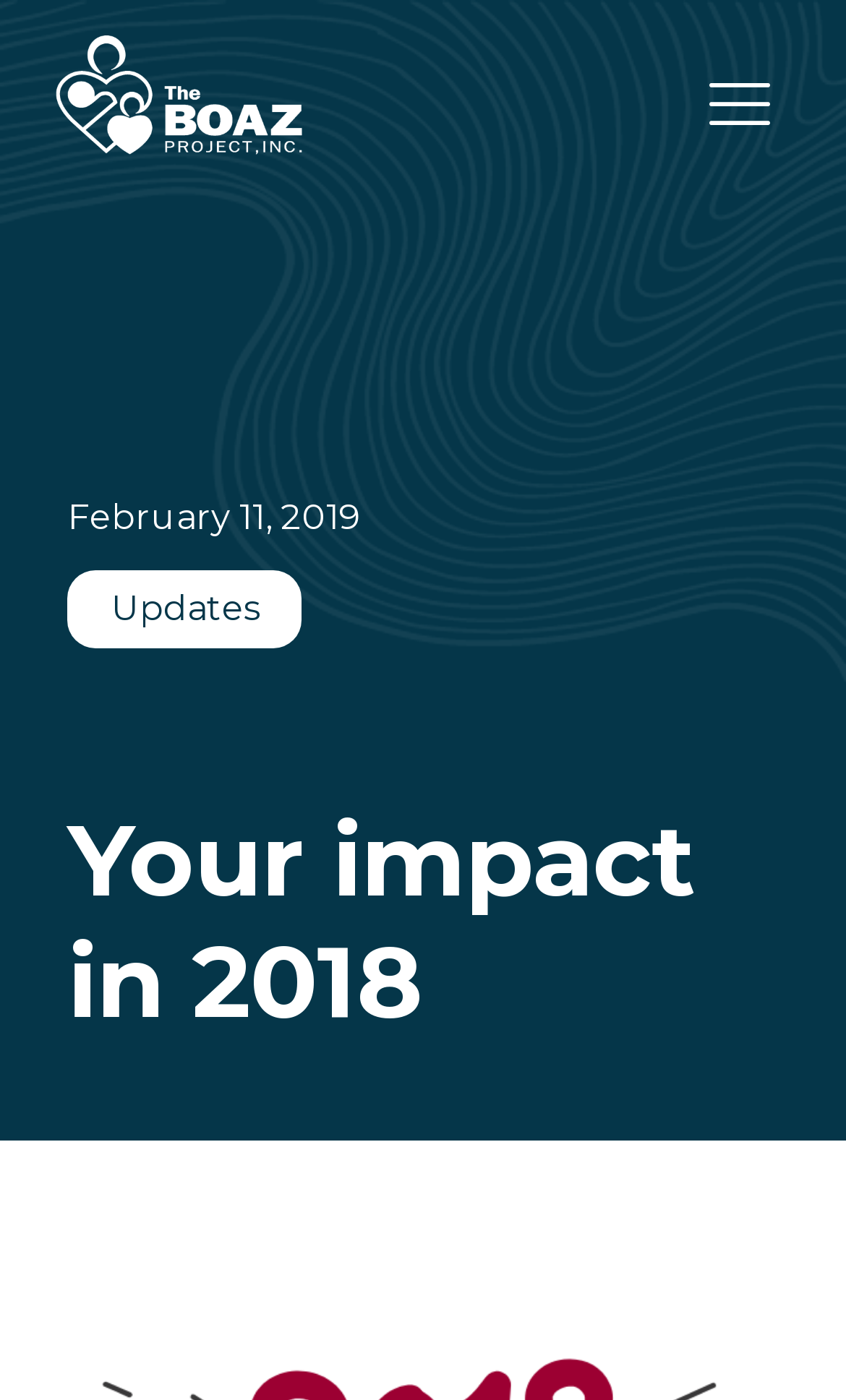Determine the bounding box coordinates of the UI element described by: "alt="Boaz Project logo"".

[0.064, 0.023, 0.359, 0.111]